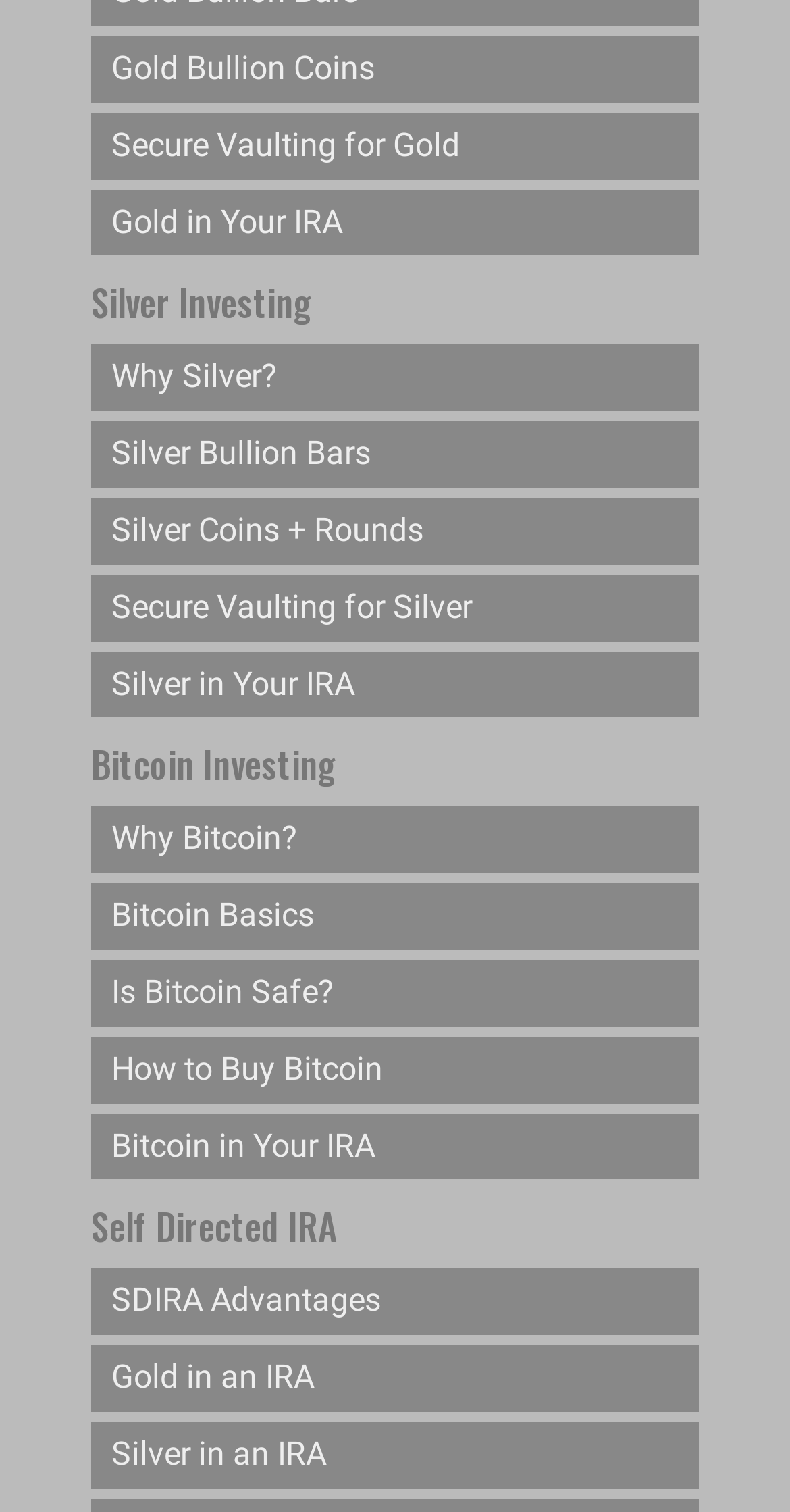Please determine the bounding box coordinates of the element to click in order to execute the following instruction: "Learn about gold bullion coins". The coordinates should be four float numbers between 0 and 1, specified as [left, top, right, bottom].

[0.115, 0.024, 0.885, 0.068]